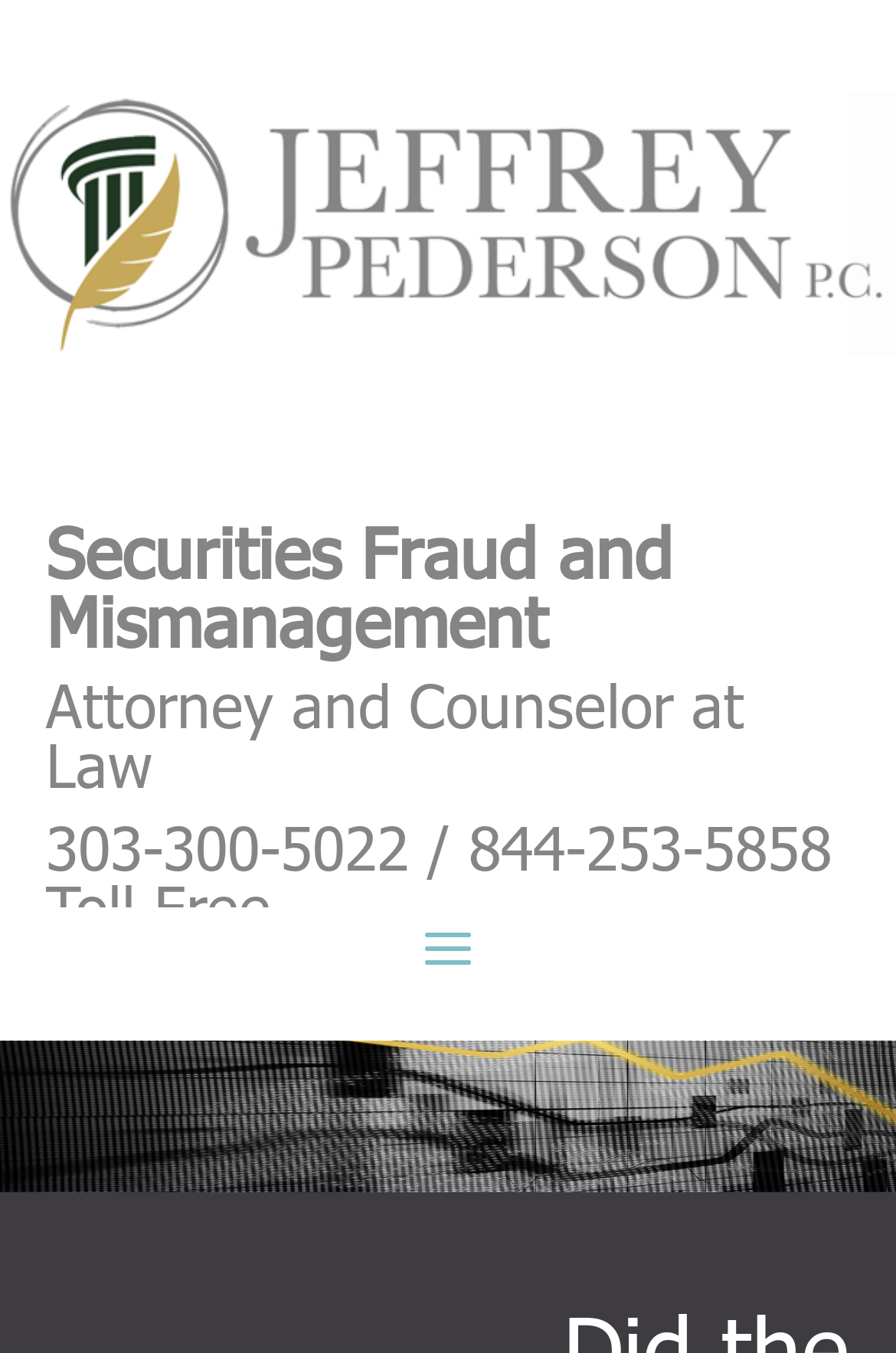Give a one-word or short phrase answer to the question: 
How many phone numbers are listed?

2